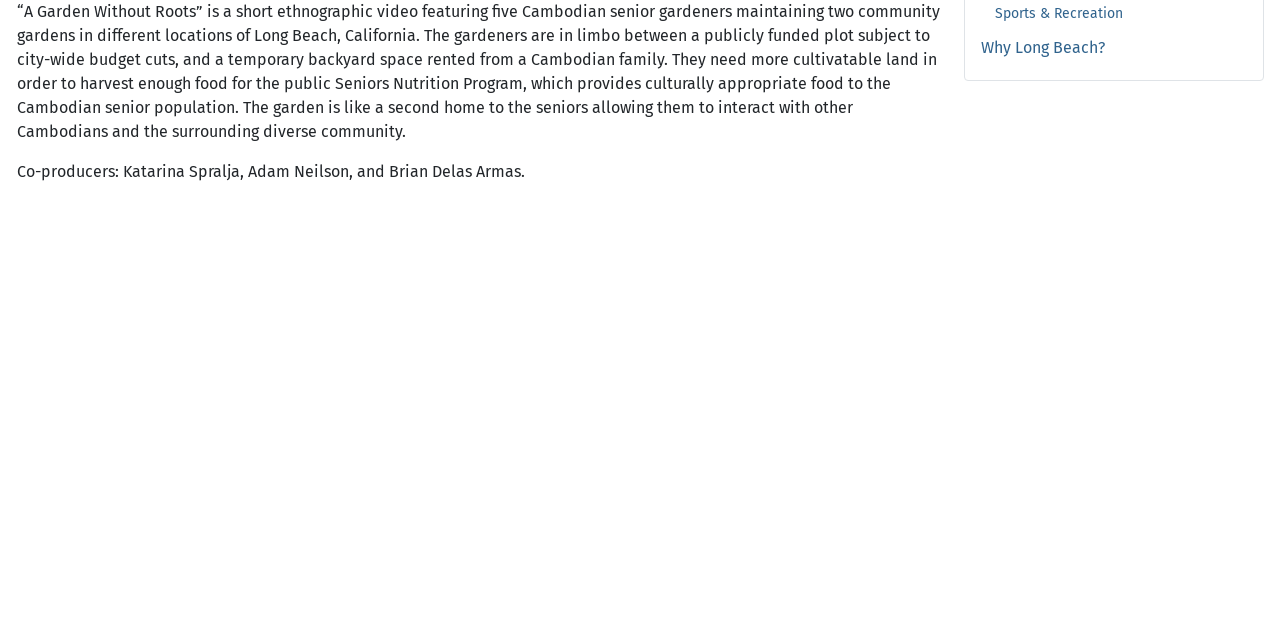Specify the bounding box coordinates (top-left x, top-left y, bottom-right x, bottom-right y) of the UI element in the screenshot that matches this description: Why Long Beach?

[0.766, 0.059, 0.863, 0.088]